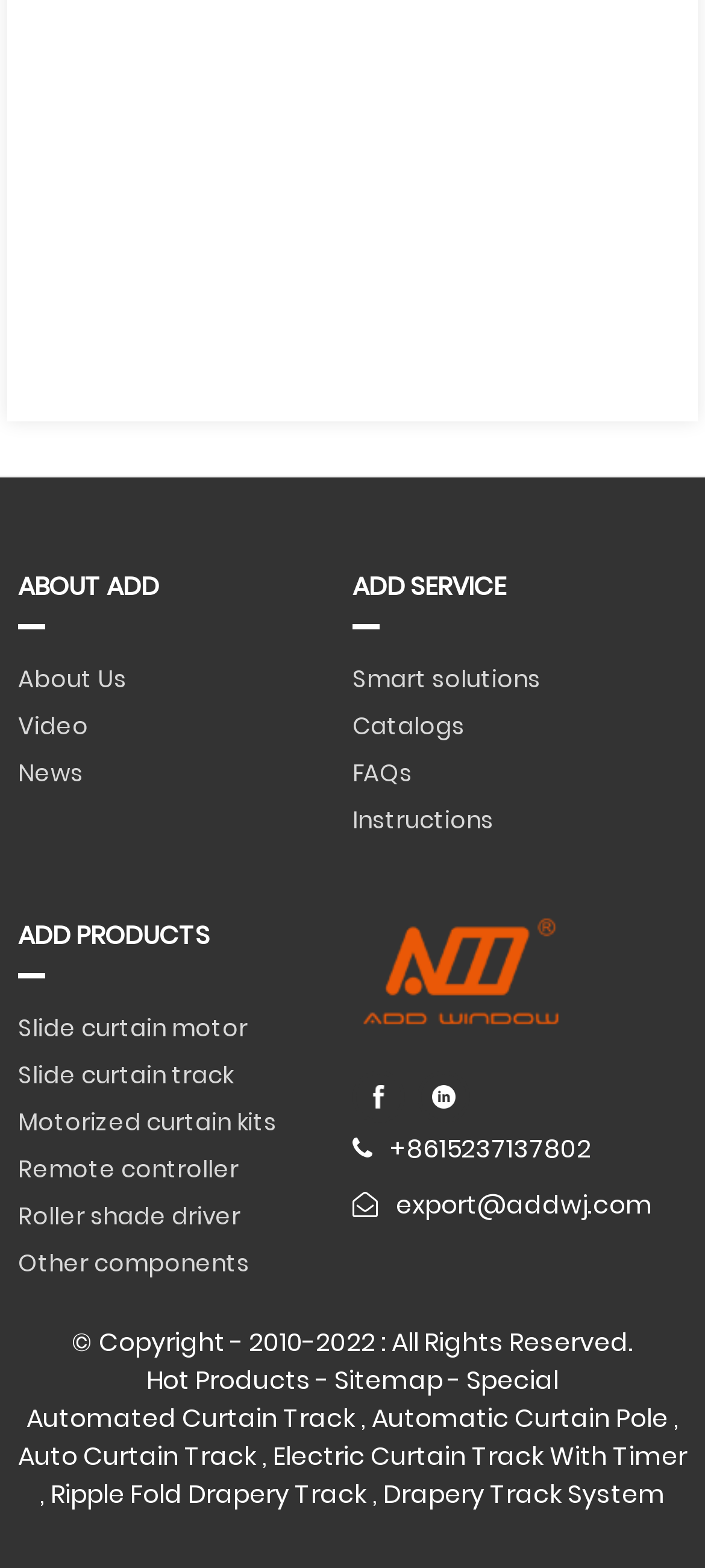Extract the bounding box coordinates of the UI element described by: "Slide curtain track". The coordinates should include four float numbers ranging from 0 to 1, e.g., [left, top, right, bottom].

[0.026, 0.672, 0.429, 0.702]